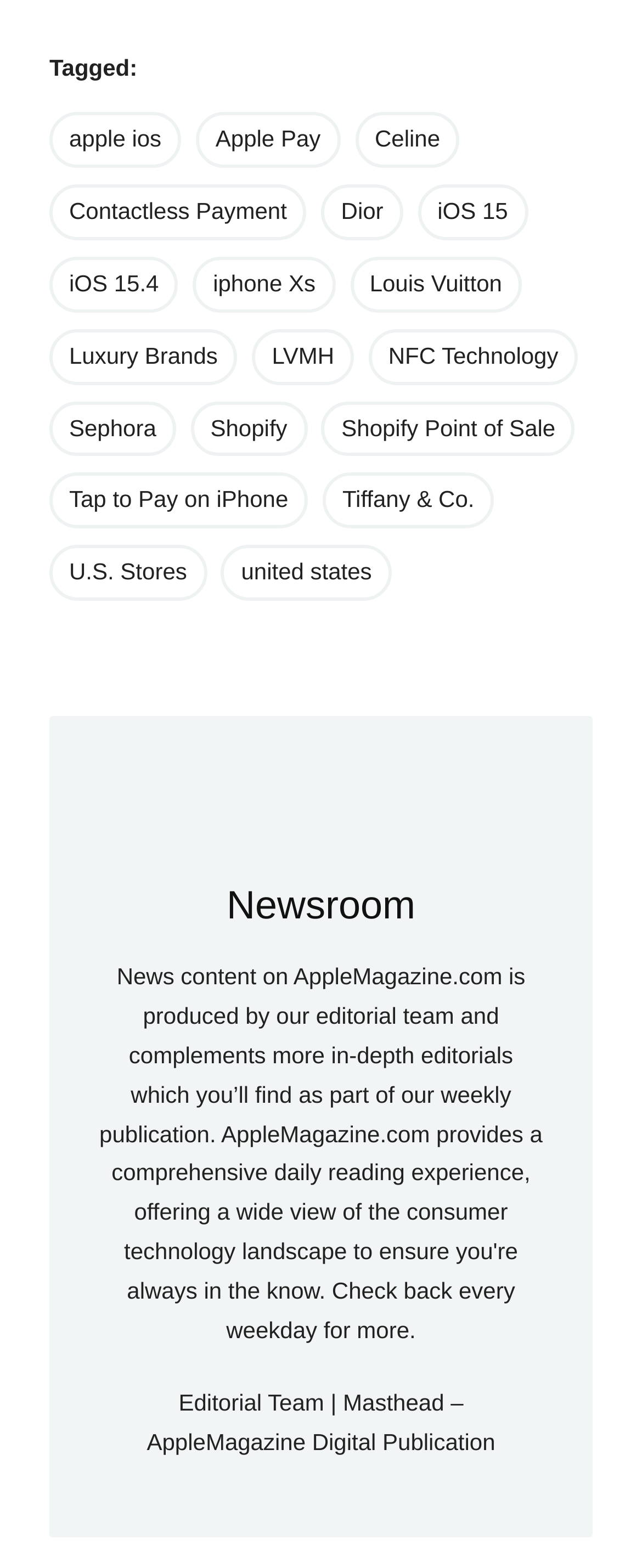Find the bounding box coordinates of the clickable area required to complete the following action: "Read about 'Tap to Pay on iPhone'".

[0.077, 0.009, 0.923, 0.27]